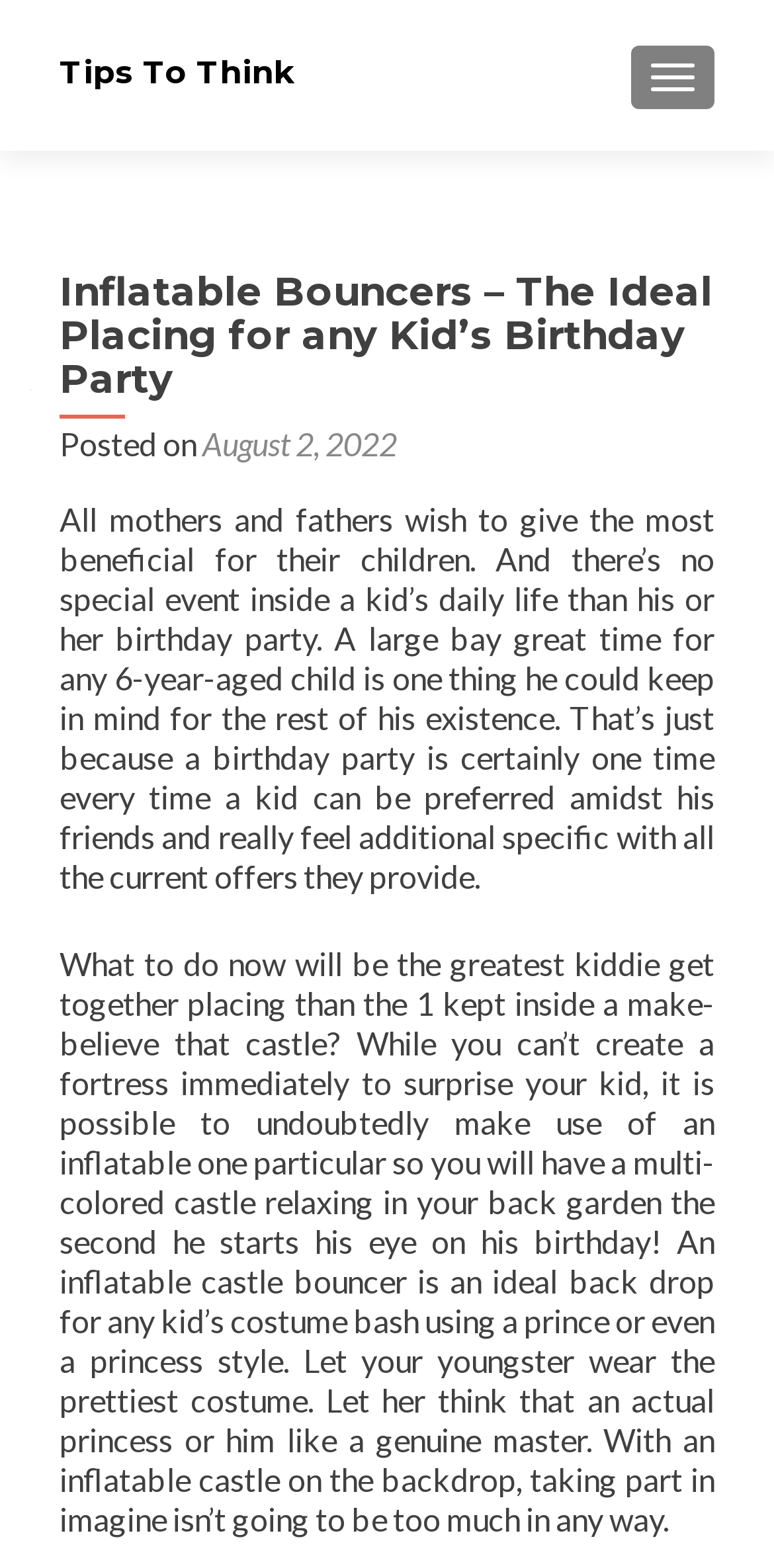Using the given element description, provide the bounding box coordinates (top-left x, top-left y, bottom-right x, bottom-right y) for the corresponding UI element in the screenshot: Toggle navigation

[0.815, 0.029, 0.923, 0.07]